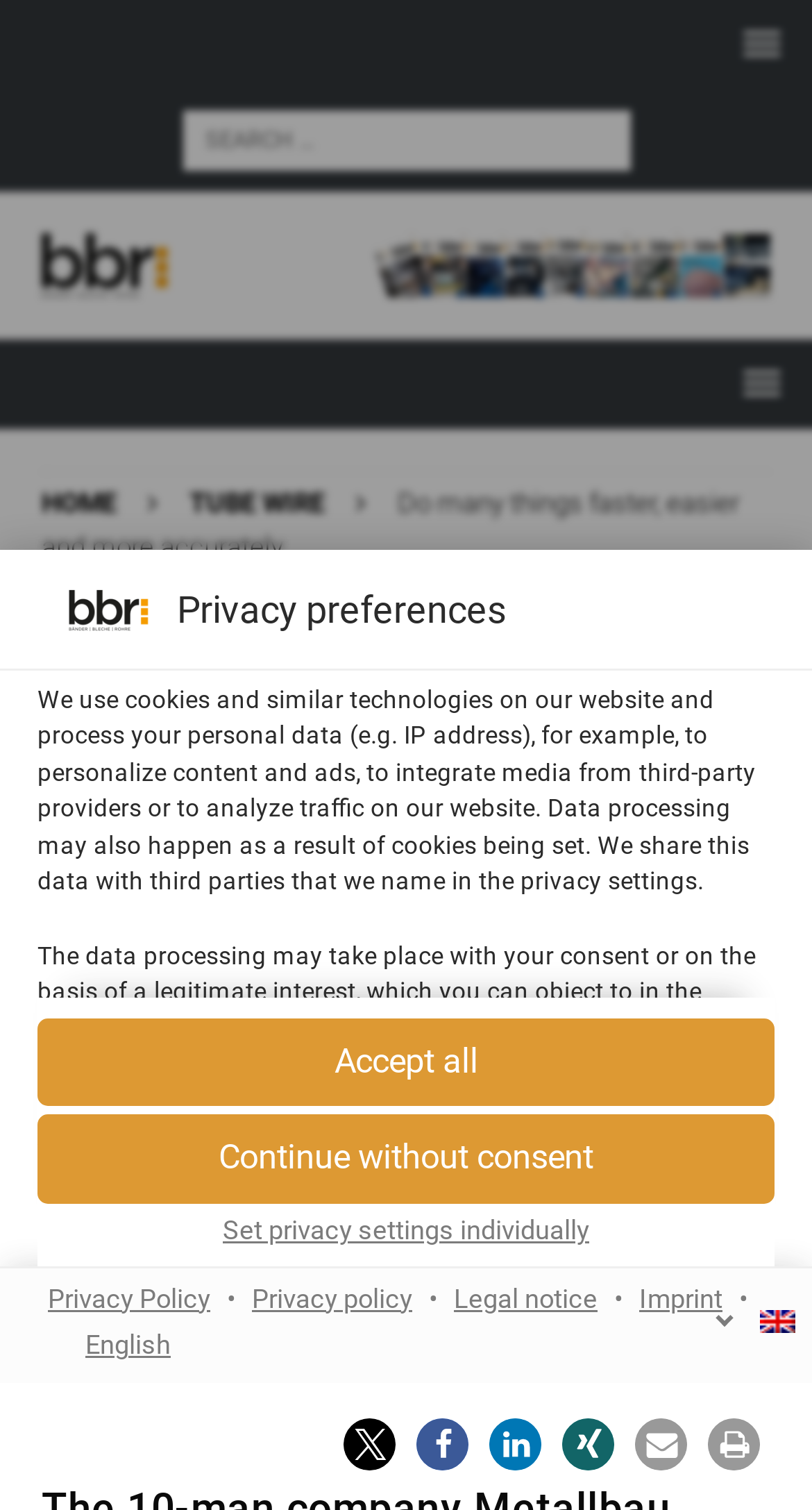Utilize the details in the image to give a detailed response to the question: How many links are there in the privacy preferences dialog?

The privacy preferences dialog contains 7 links: 'Skip to consent choices', 'privacy policy', 'Set privacy settings individually', 'Privacy Policy', 'Legal notice', 'Imprint', and 'privacy policy'.